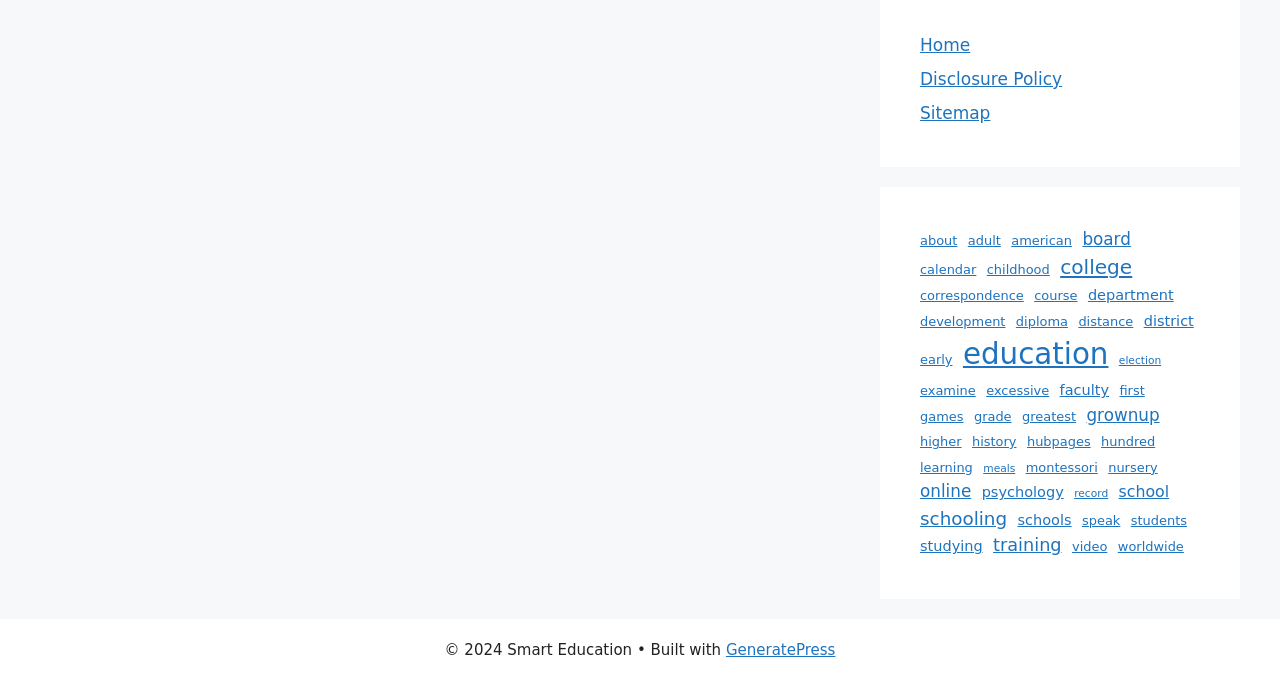Point out the bounding box coordinates of the section to click in order to follow this instruction: "explore online courses".

[0.719, 0.704, 0.759, 0.741]